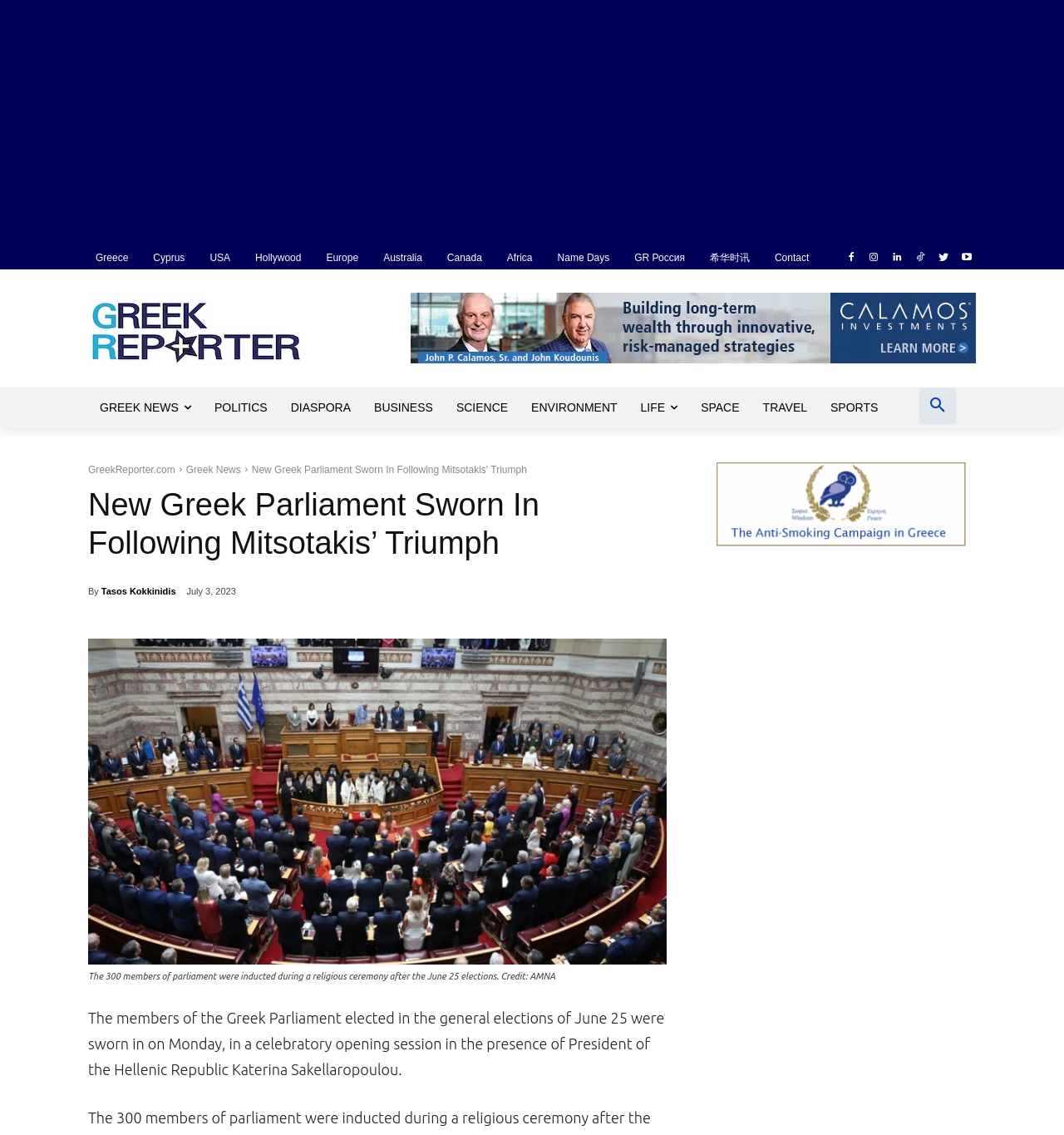Can you look at the image and give a comprehensive answer to the question:
What is the date of the general elections mentioned in the article?

I found the answer by reading the text in the webpage, specifically the sentence that mentions the general elections of June 25.